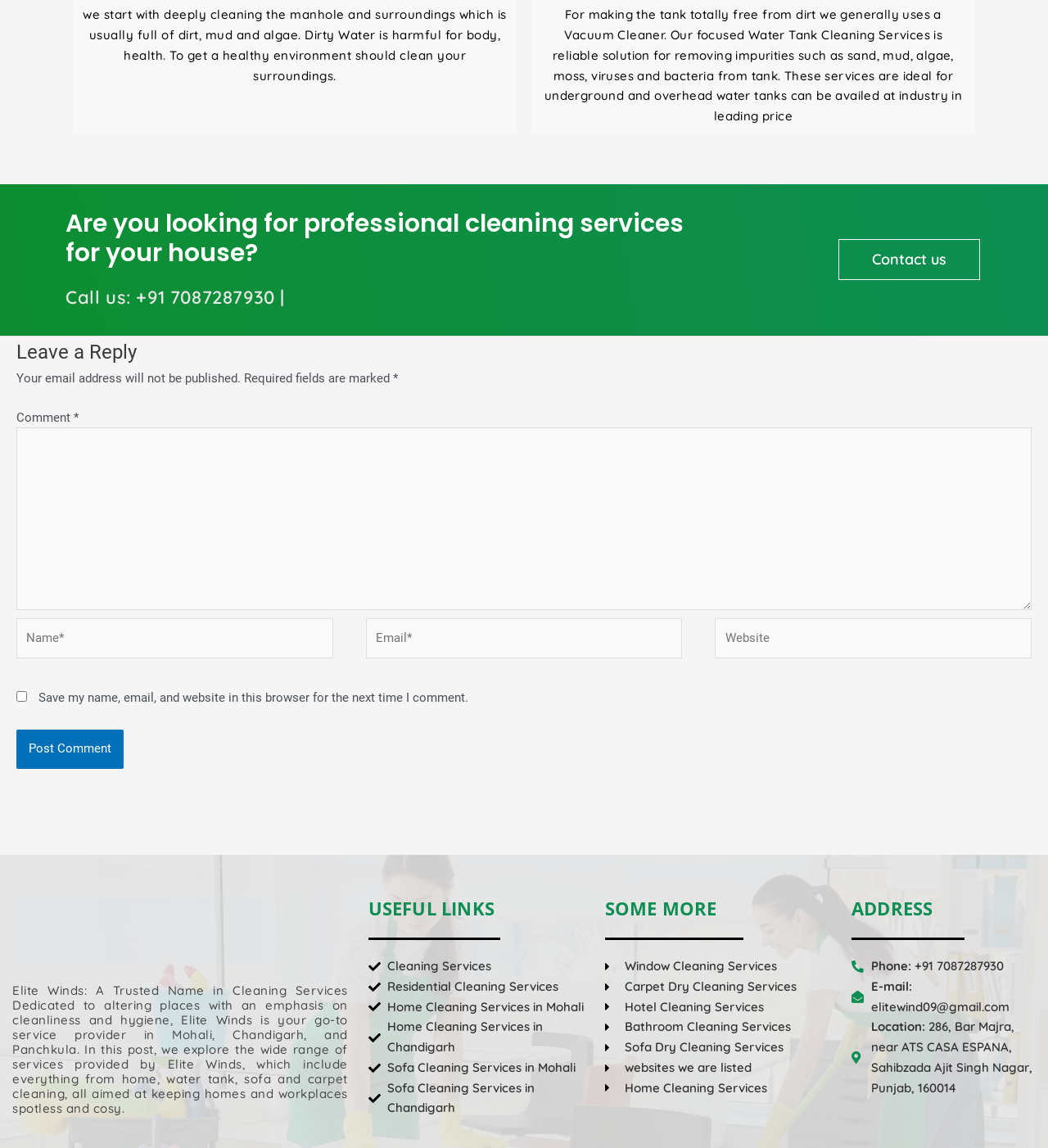Can you specify the bounding box coordinates of the area that needs to be clicked to fulfill the following instruction: "Post a comment"?

[0.016, 0.636, 0.118, 0.67]